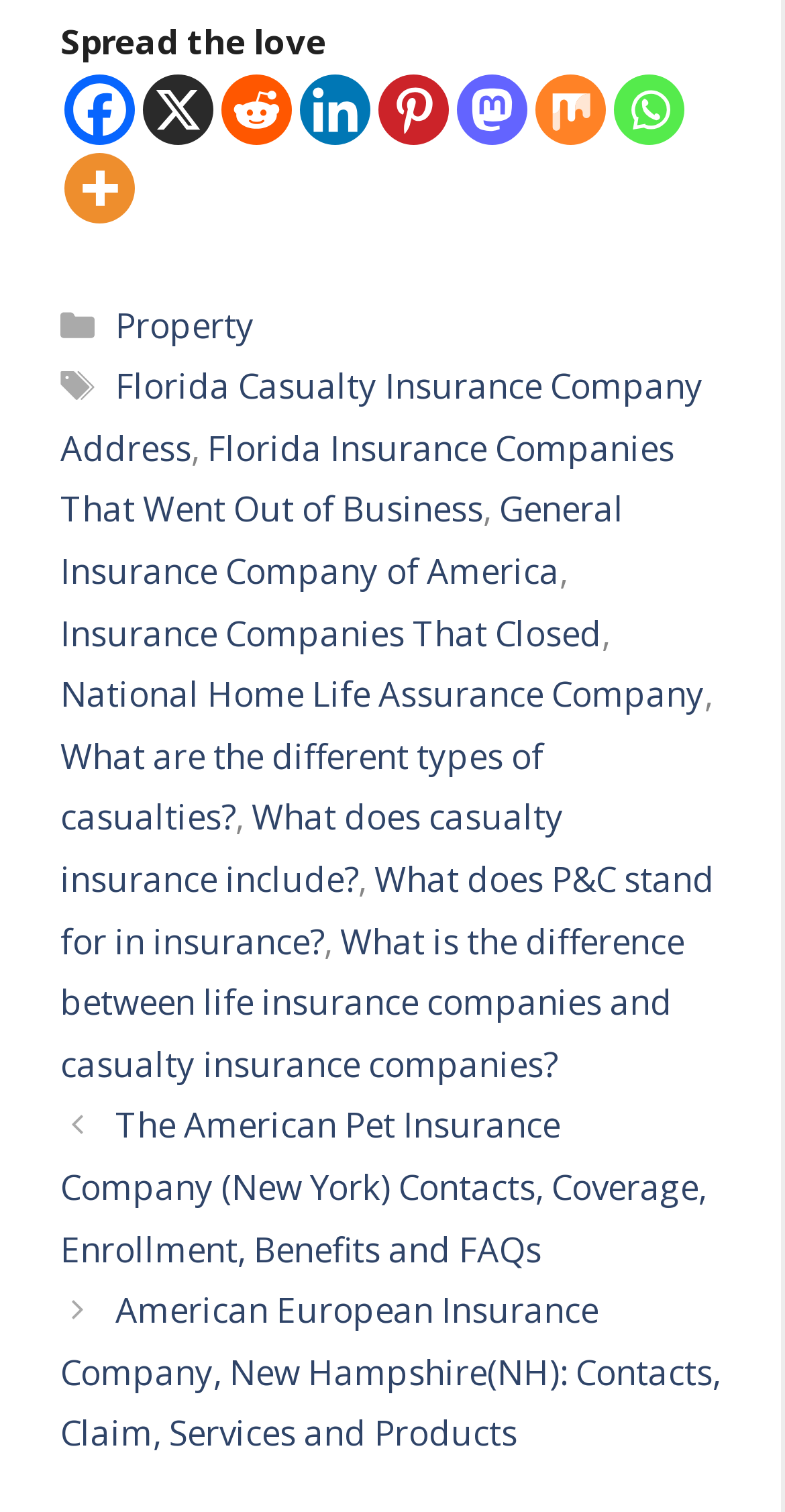Please identify the bounding box coordinates of the element's region that should be clicked to execute the following instruction: "Share on Facebook". The bounding box coordinates must be four float numbers between 0 and 1, i.e., [left, top, right, bottom].

[0.082, 0.049, 0.172, 0.095]